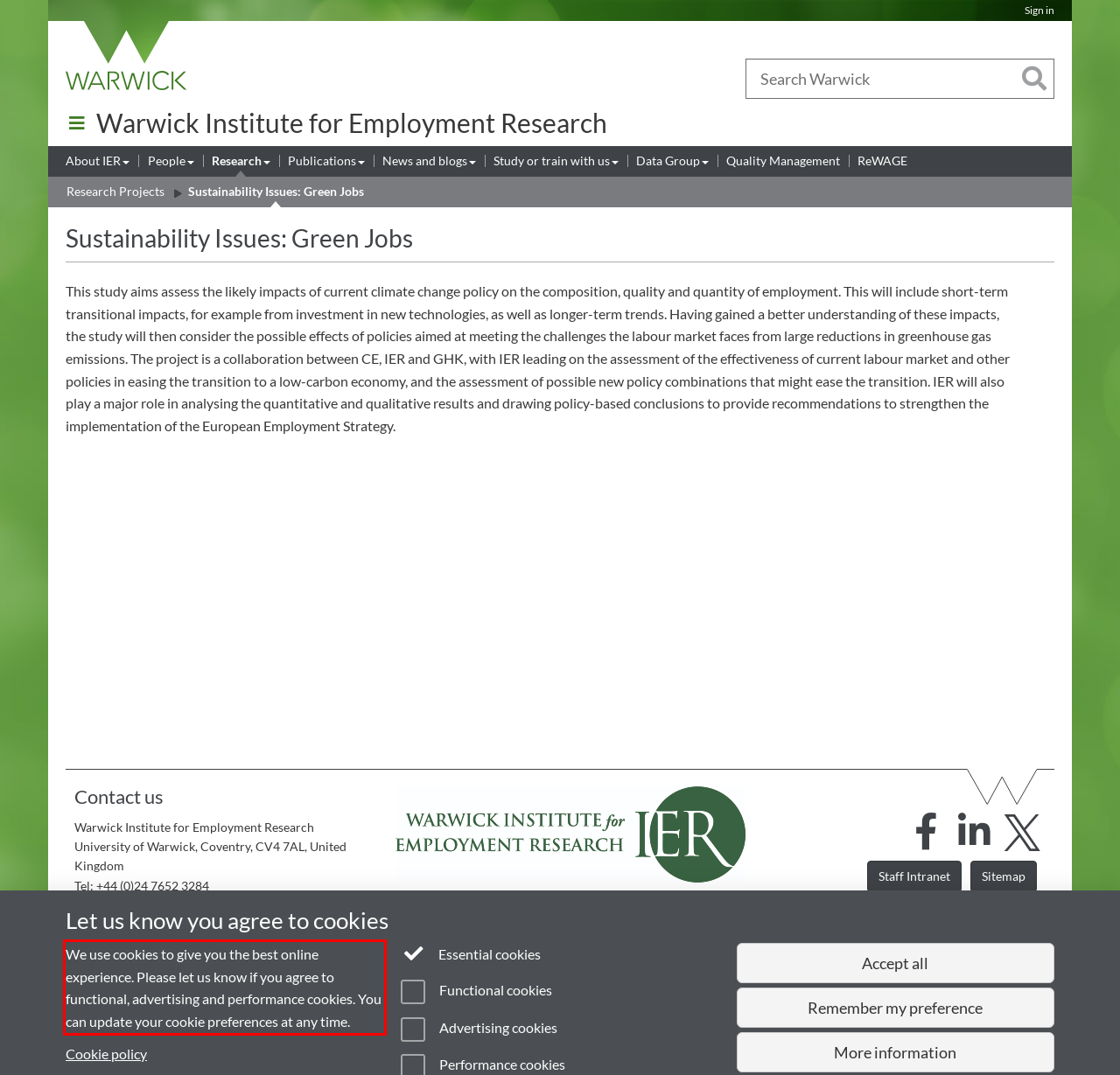Analyze the red bounding box in the provided webpage screenshot and generate the text content contained within.

We use cookies to give you the best online experience. Please let us know if you agree to functional, advertising and performance cookies. You can update your cookie preferences at any time.